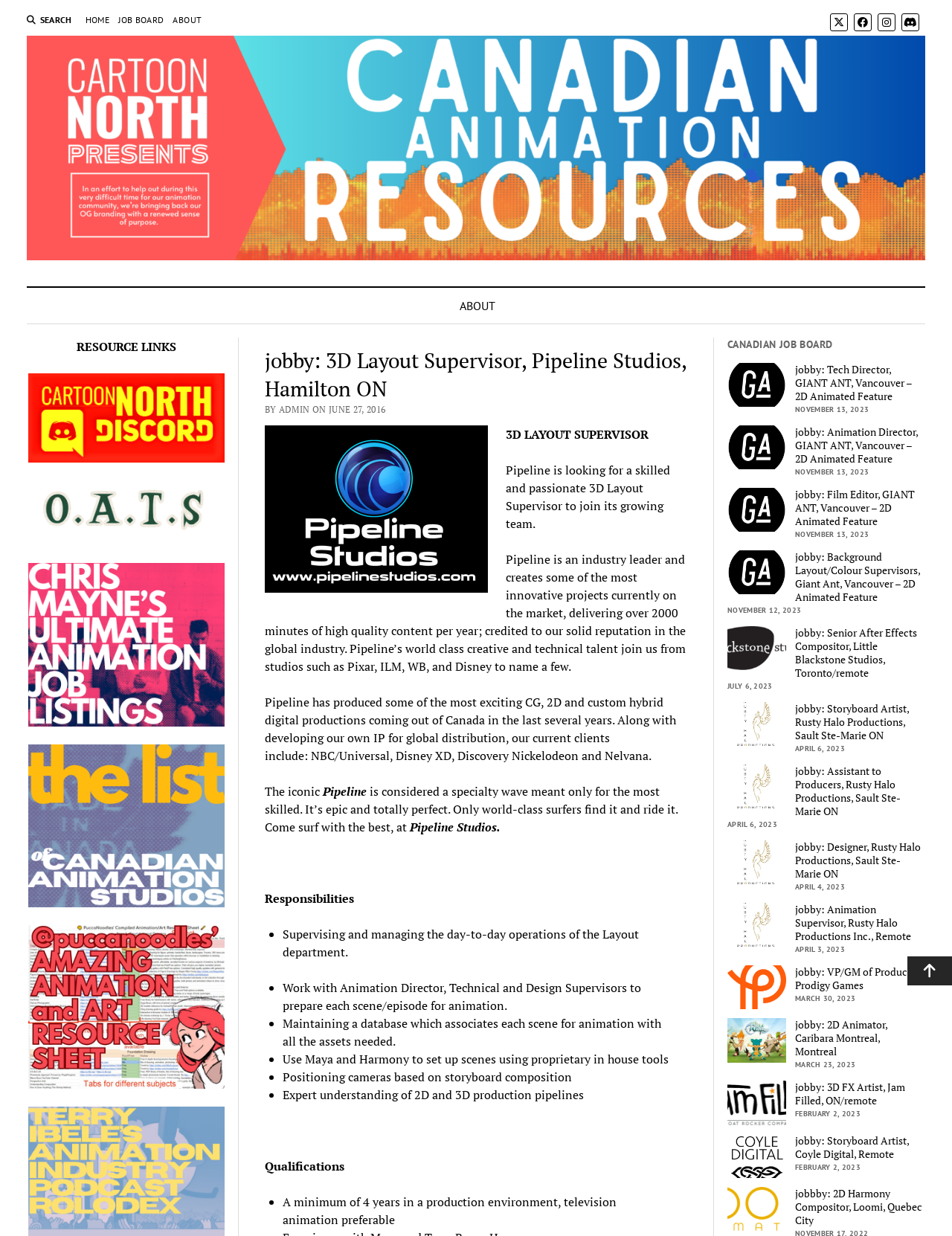Please respond to the question using a single word or phrase:
How many years of experience are required for the 3D Layout Supervisor position?

A minimum of 4 years